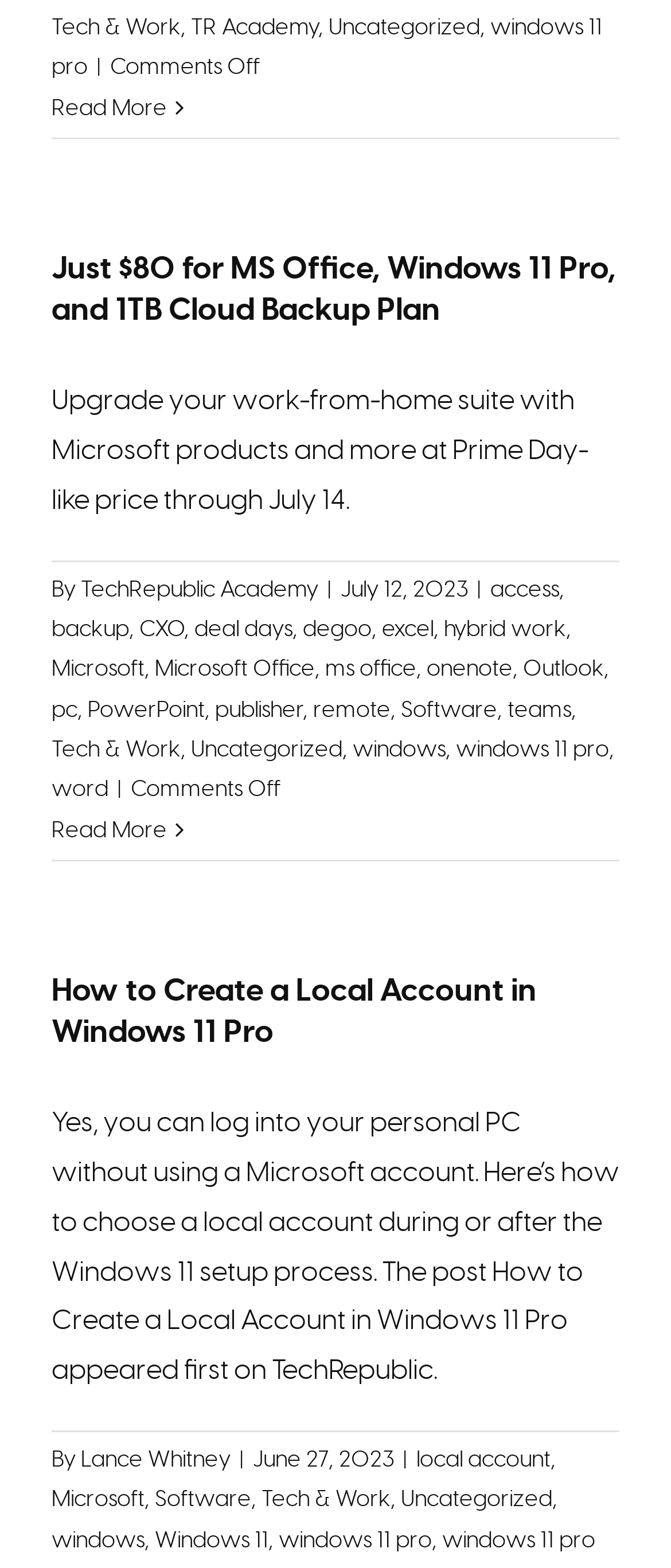Specify the bounding box coordinates of the element's region that should be clicked to achieve the following instruction: "Click on 'Tech & Work'". The bounding box coordinates consist of four float numbers between 0 and 1, in the format [left, top, right, bottom].

[0.077, 0.011, 0.269, 0.025]